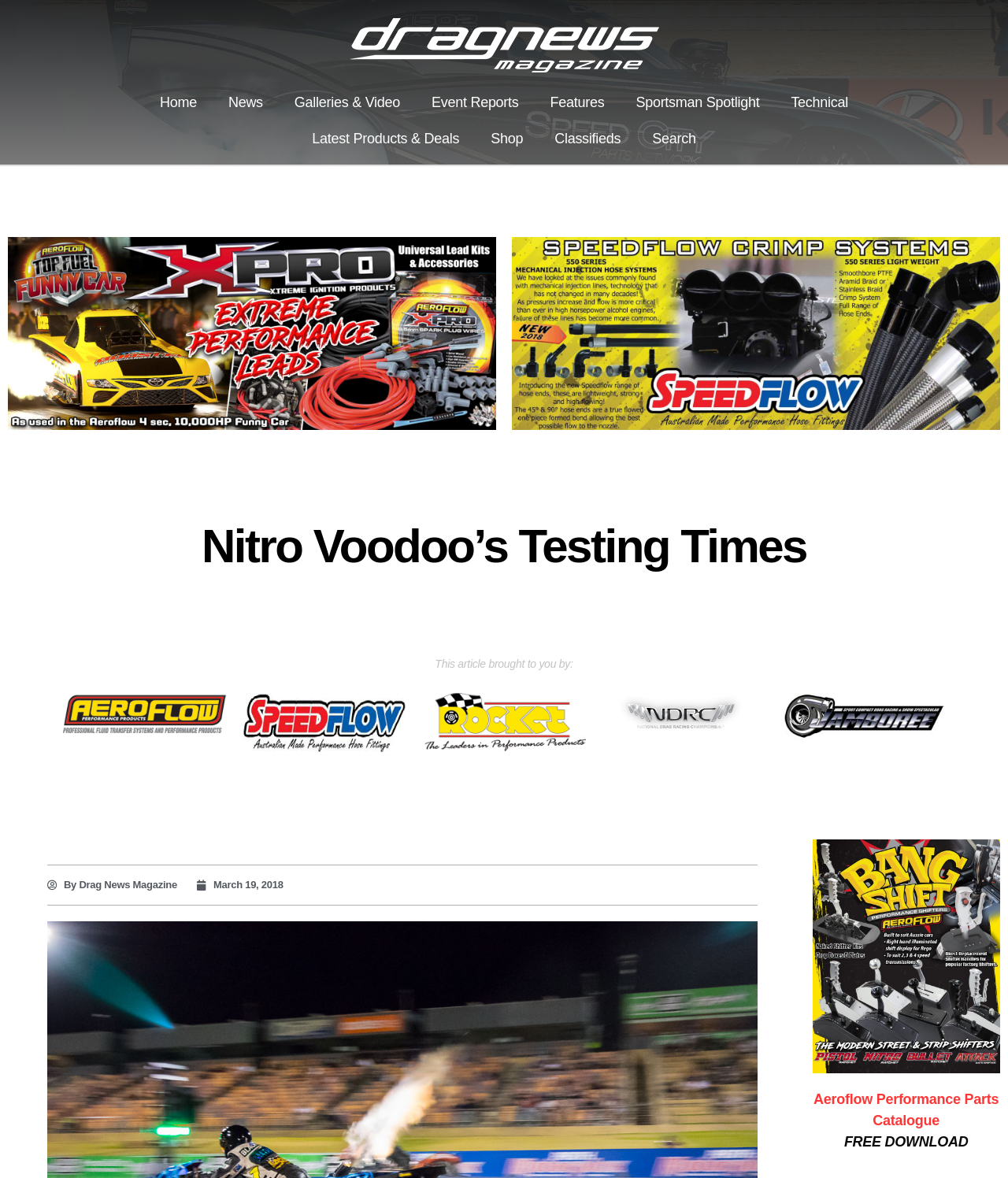Use a single word or phrase to answer the question: What is the name of the magazine?

Drag News Magazine